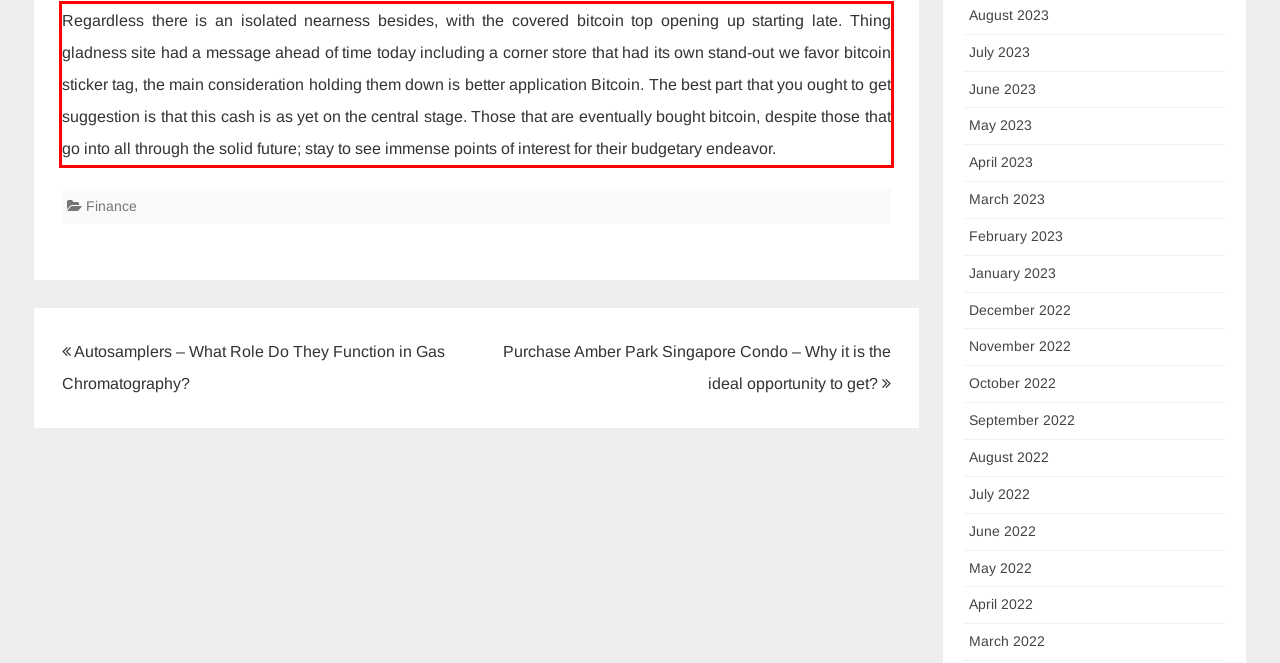Observe the screenshot of the webpage, locate the red bounding box, and extract the text content within it.

Regardless there is an isolated nearness besides, with the covered bitcoin top opening up starting late. Thing gladness site had a message ahead of time today including a corner store that had its own stand-out we favor bitcoin sticker tag, the main consideration holding them down is better application Bitcoin. The best part that you ought to get suggestion is that this cash is as yet on the central stage. Those that are eventually bought bitcoin, despite those that go into all through the solid future; stay to see immense points of interest for their budgetary endeavor.